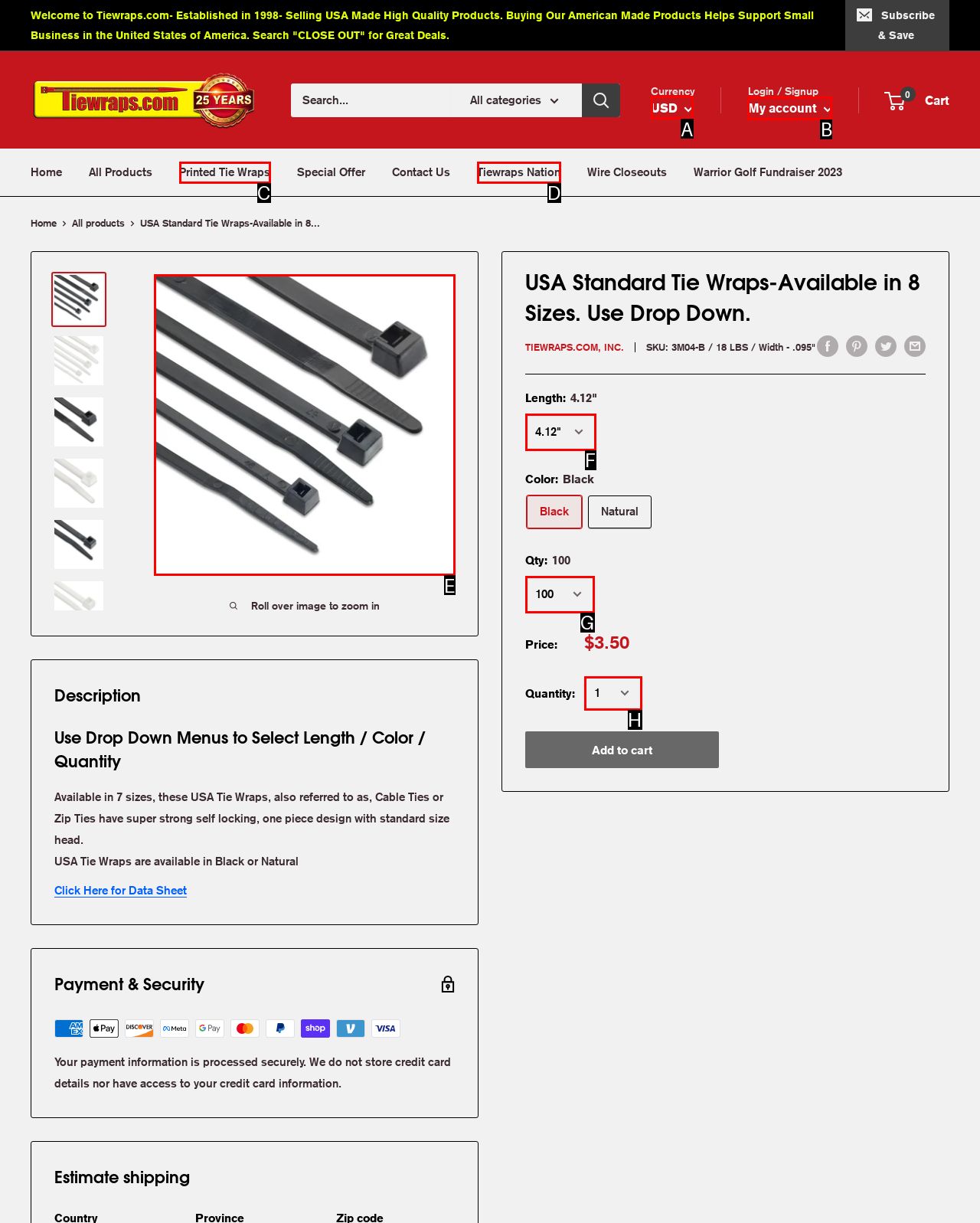Find the appropriate UI element to complete the task: Login to my account. Indicate your choice by providing the letter of the element.

B